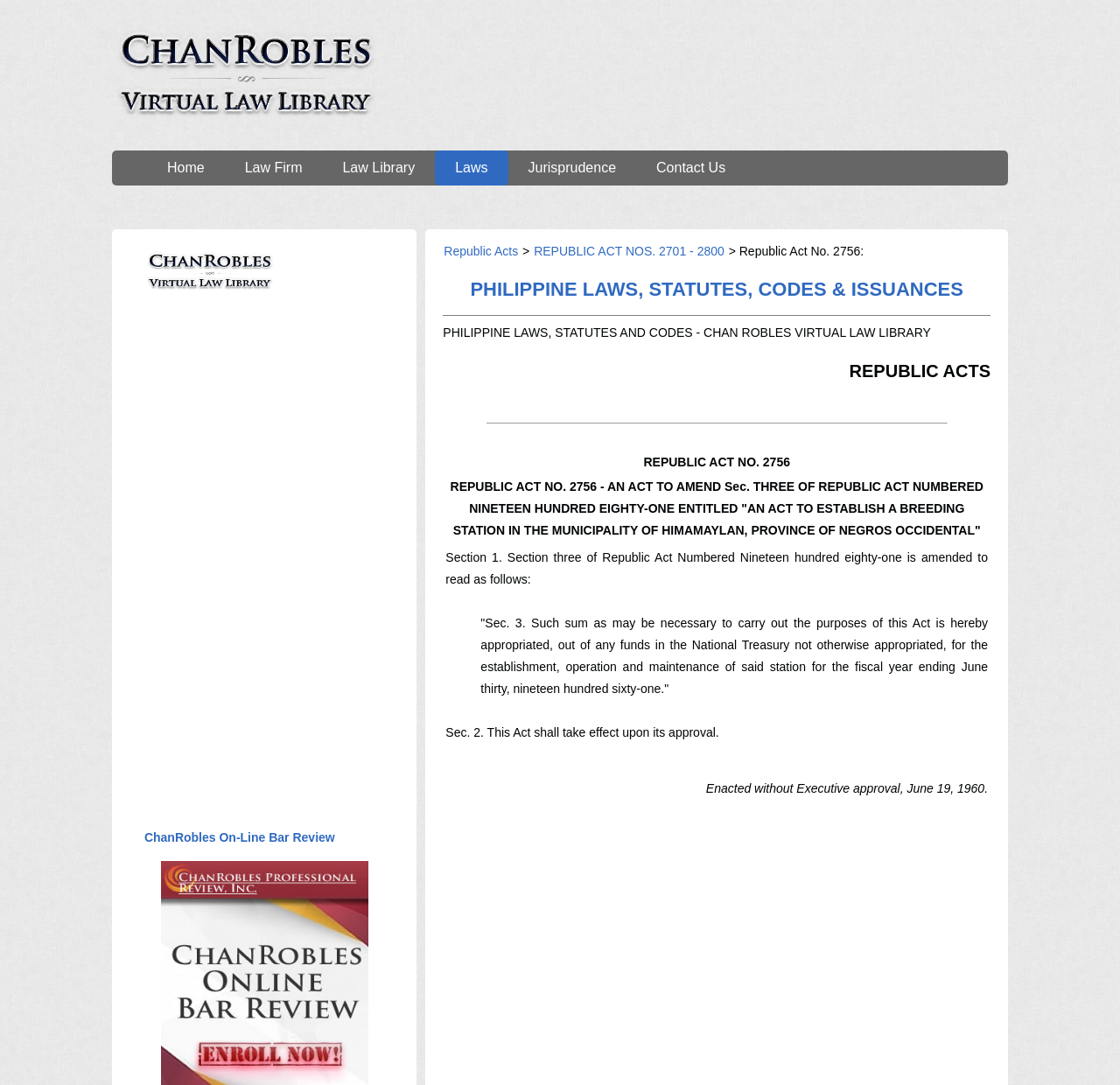Please reply to the following question using a single word or phrase: 
What is the content of Section 2 of the Republic Act?

This Act shall take effect upon its approval